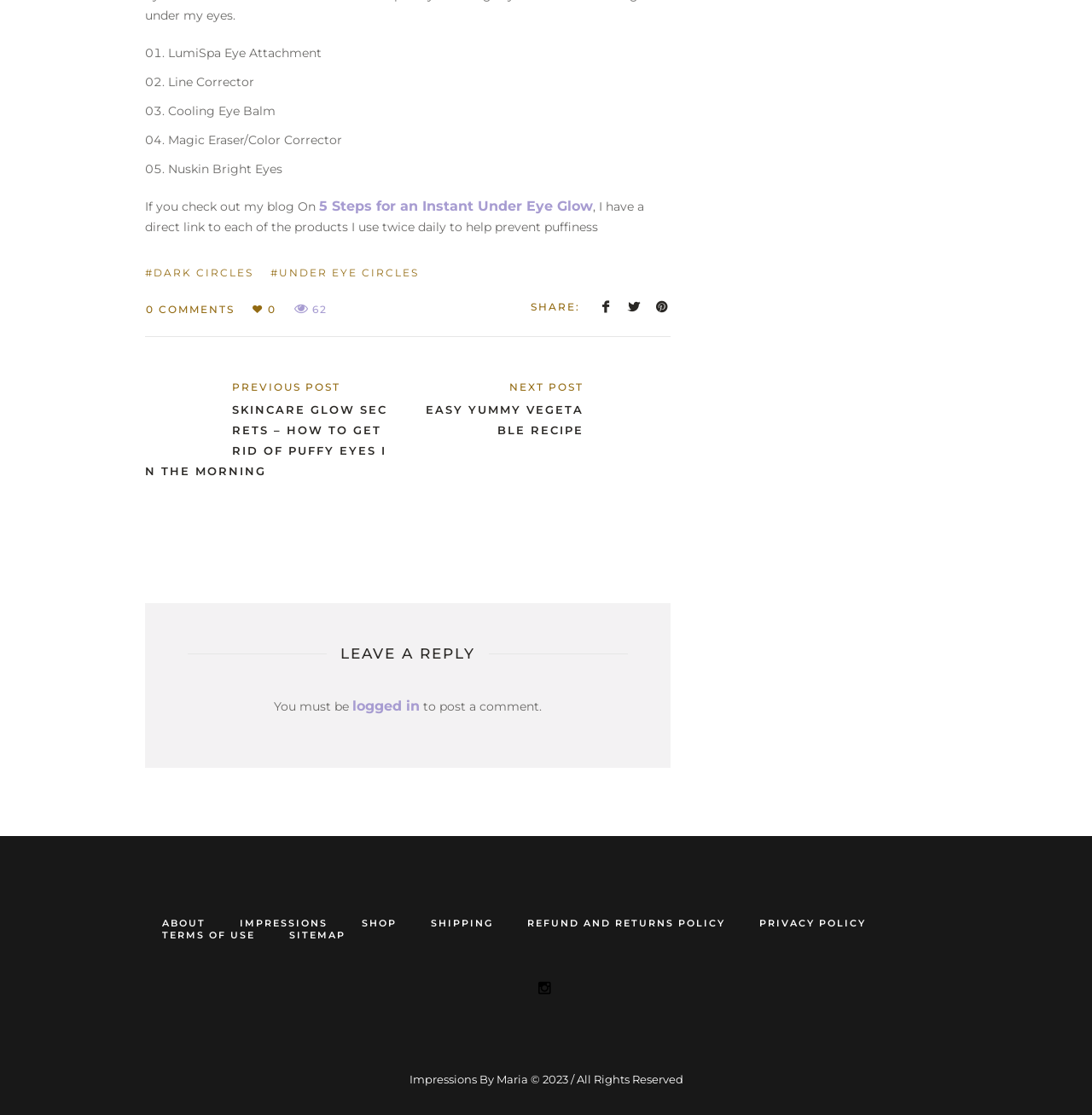Select the bounding box coordinates of the element I need to click to carry out the following instruction: "Learn about us".

None